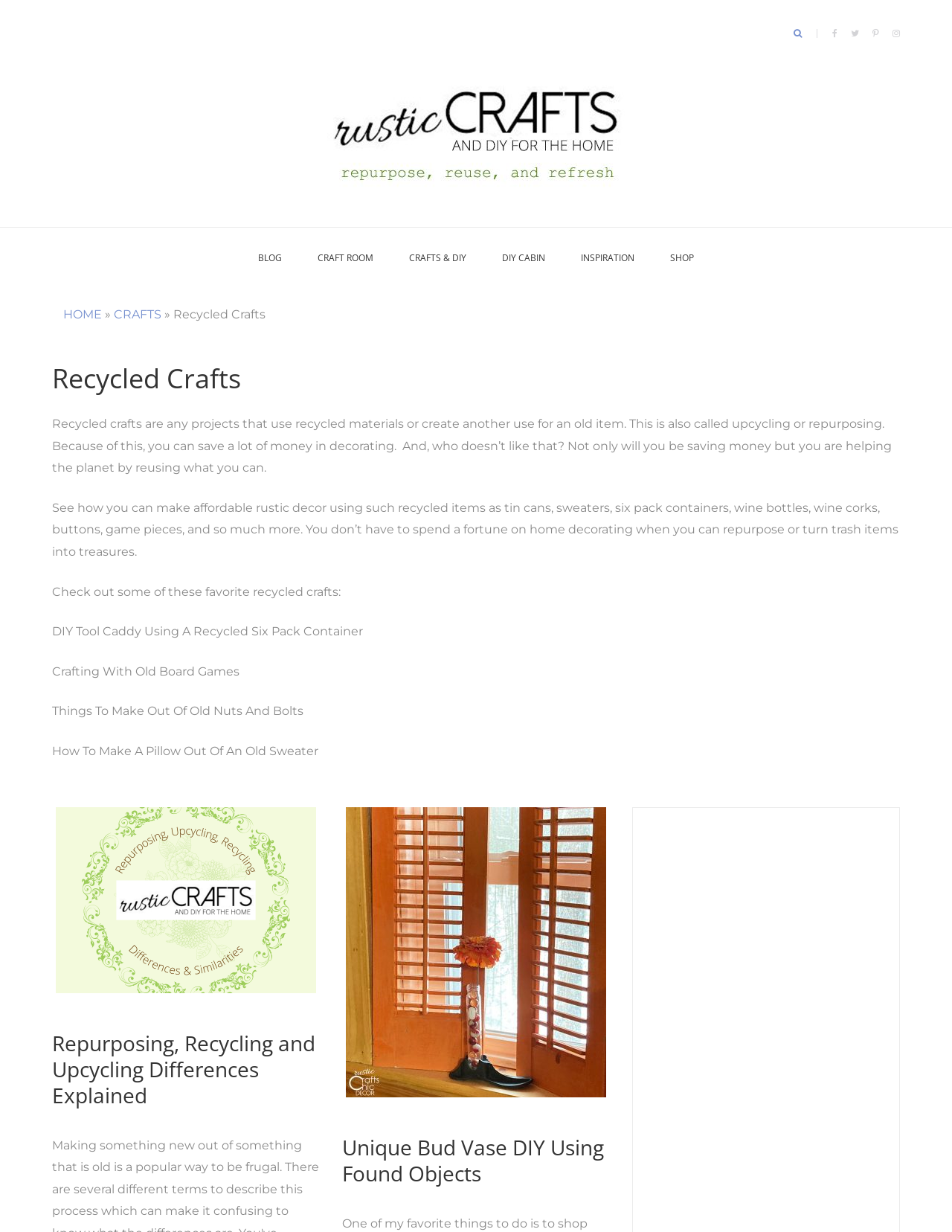Could you indicate the bounding box coordinates of the region to click in order to complete this instruction: "View the previous news article".

None